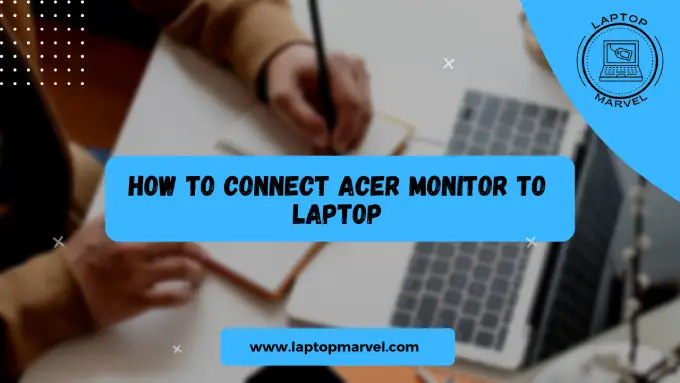Please give a succinct answer using a single word or phrase:
Where is the website's branding located?

At the bottom